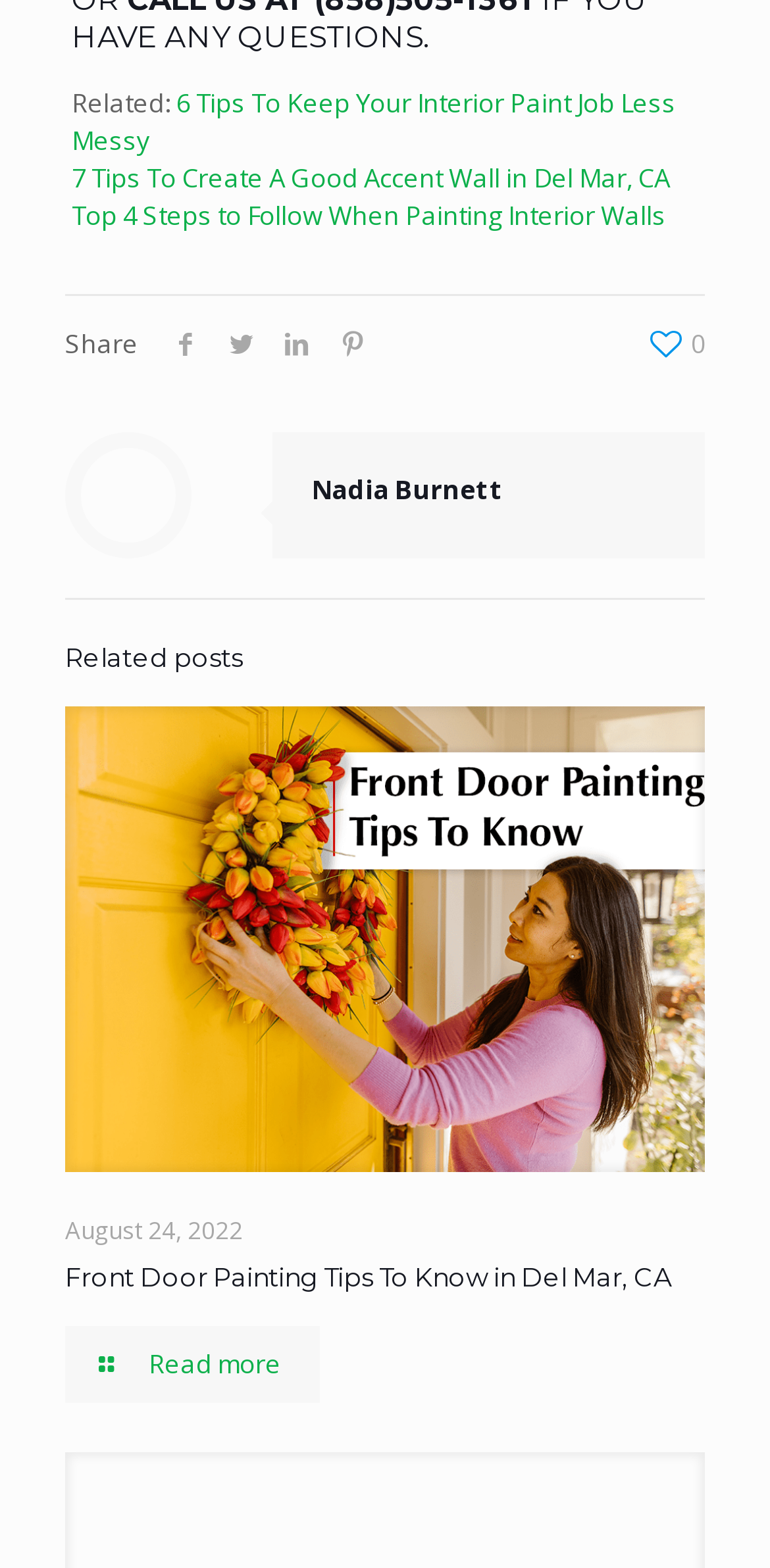Please determine the bounding box coordinates of the area that needs to be clicked to complete this task: 'Share on Facebook'. The coordinates must be four float numbers between 0 and 1, formatted as [left, top, right, bottom].

[0.205, 0.207, 0.277, 0.23]